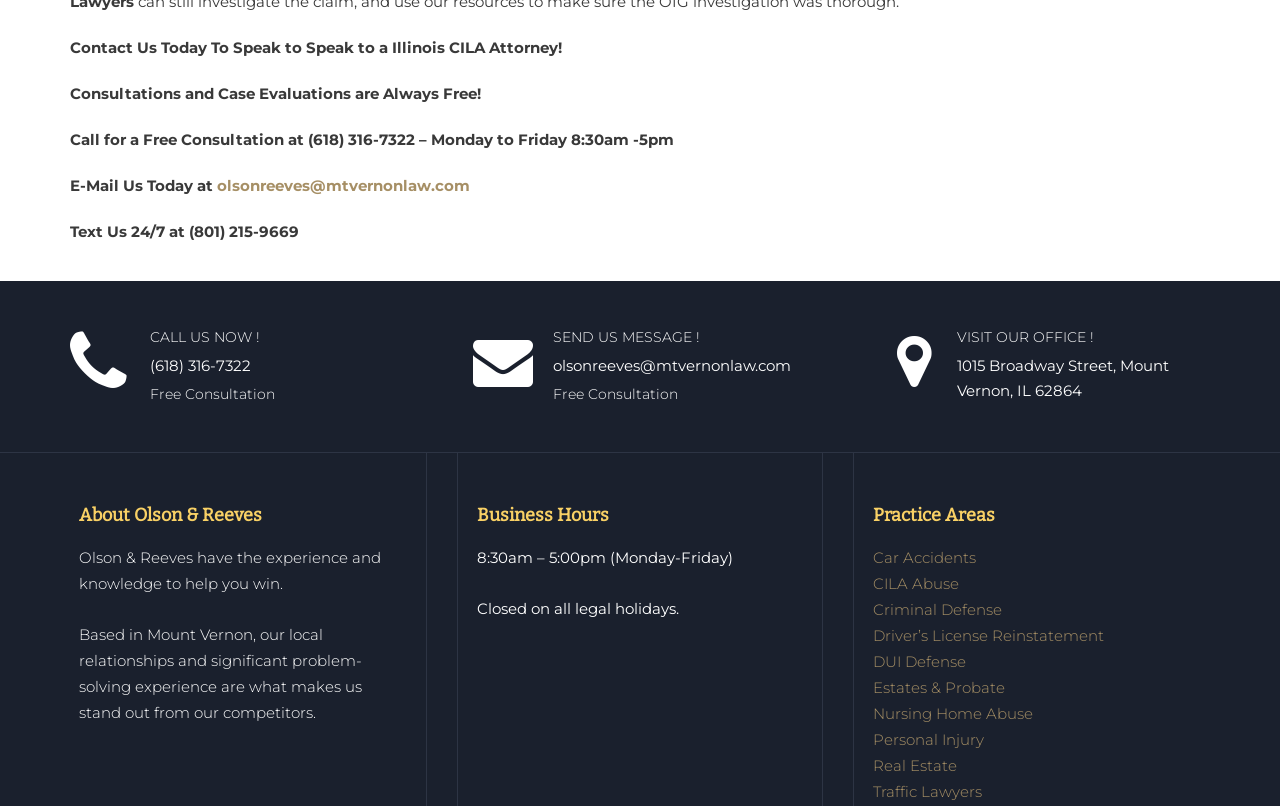Find the bounding box coordinates of the clickable region needed to perform the following instruction: "Call the phone number (618) 316-7322". The coordinates should be provided as four float numbers between 0 and 1, i.e., [left, top, right, bottom].

[0.117, 0.442, 0.196, 0.466]